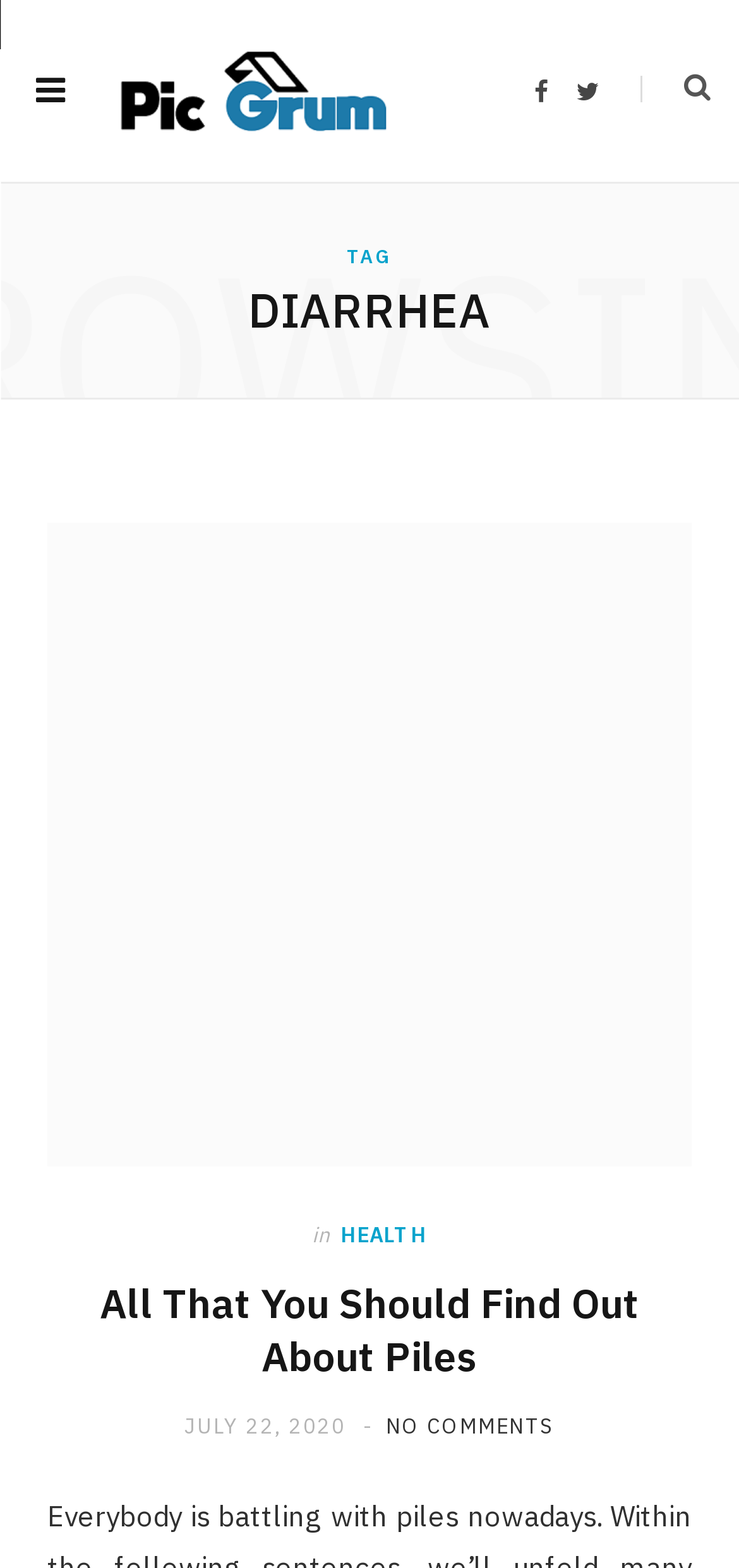Identify the bounding box coordinates of the clickable region necessary to fulfill the following instruction: "go to Picgrum homepage". The bounding box coordinates should be four float numbers between 0 and 1, i.e., [left, top, right, bottom].

[0.141, 0.024, 0.541, 0.092]